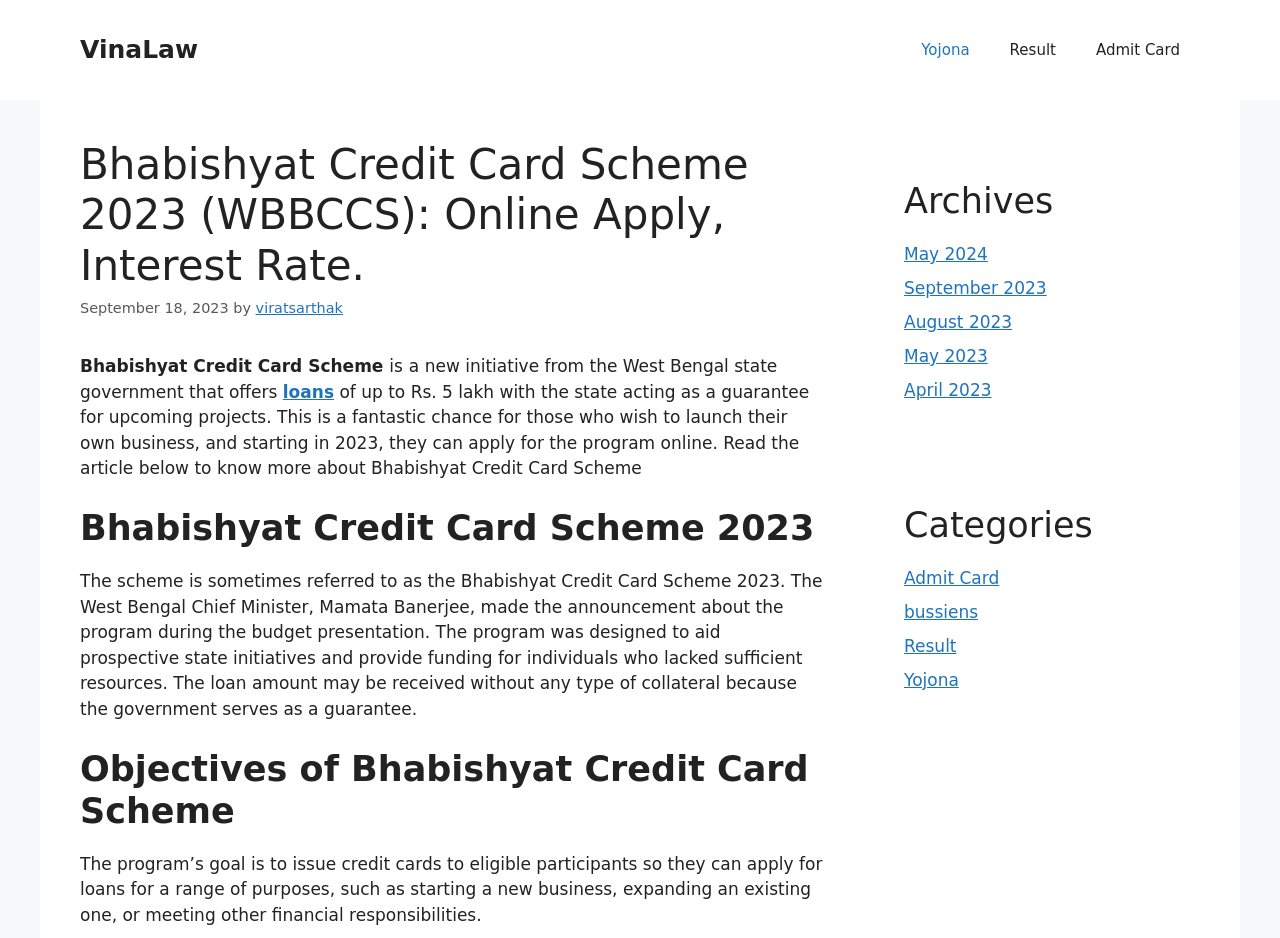Provide a brief response in the form of a single word or phrase:
Who is the Chief Minister of West Bengal?

Mamata Banerjee